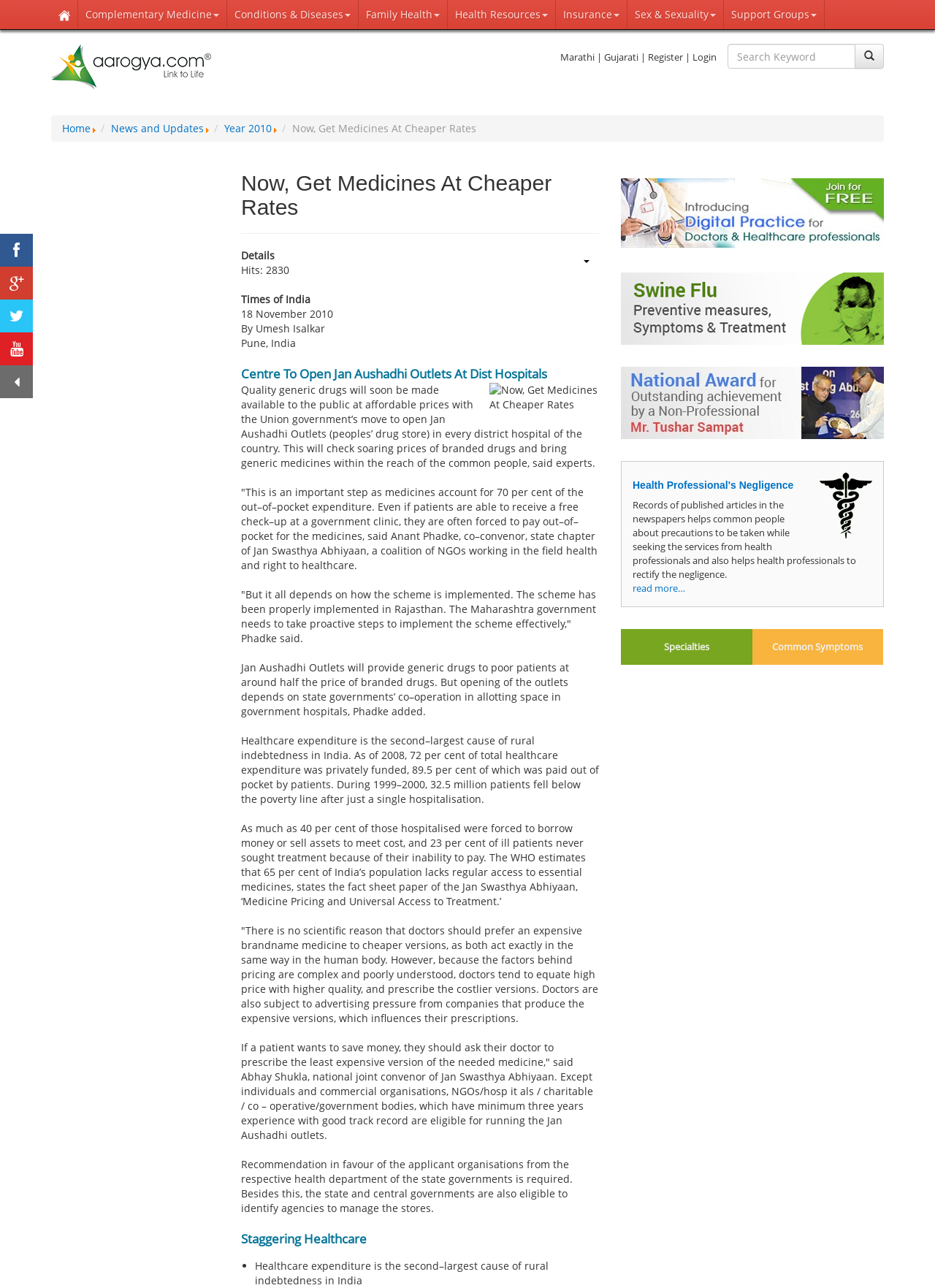Please identify the bounding box coordinates of the element that needs to be clicked to perform the following instruction: "click on the 'Home' link".

[0.055, 0.0, 0.084, 0.023]